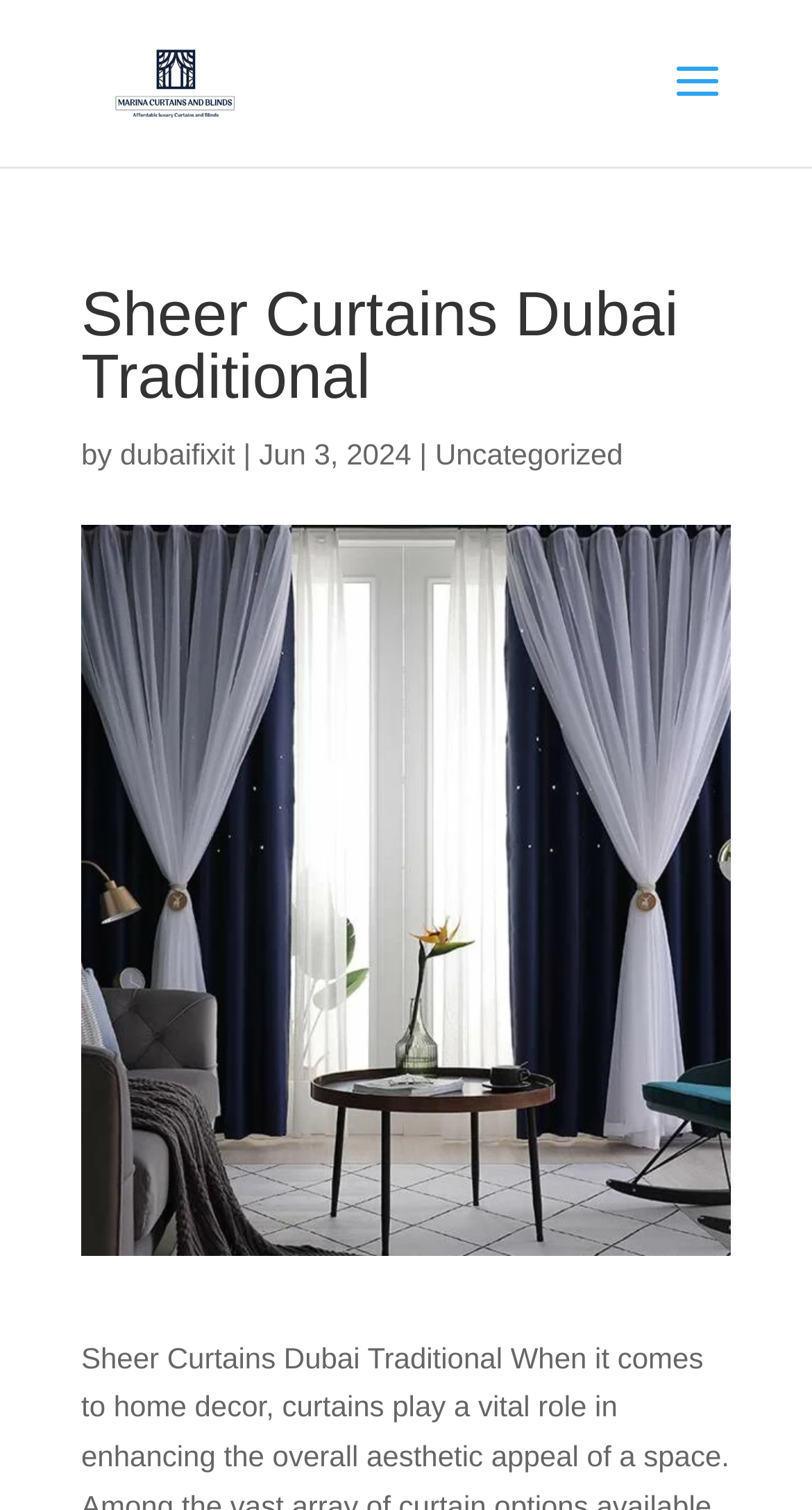Offer an in-depth caption of the entire webpage.

The webpage appears to be a blog post or article about sheer curtains in Dubai, with a traditional theme. At the top, there is a link to "Marina Curtains and Blinds" accompanied by a small image with the same name. Below this, a prominent heading reads "Sheer Curtains Dubai Traditional". 

To the right of the heading, there is a byline that includes the text "by" followed by a link to "dubaifixit", separated by a vertical bar. The byline also includes the date "Jun 3, 2024". Further to the right, there is a link to the category "Uncategorized". 

Below the heading and byline, there is a large image that takes up most of the width of the page, also labeled "Sheer Curtains Dubai Traditional". This image likely showcases the curtains being discussed in the article.